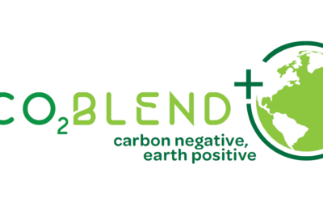What is the event where John Cotton's launch is taking place? From the image, respond with a single word or brief phrase.

NBF Show 2023